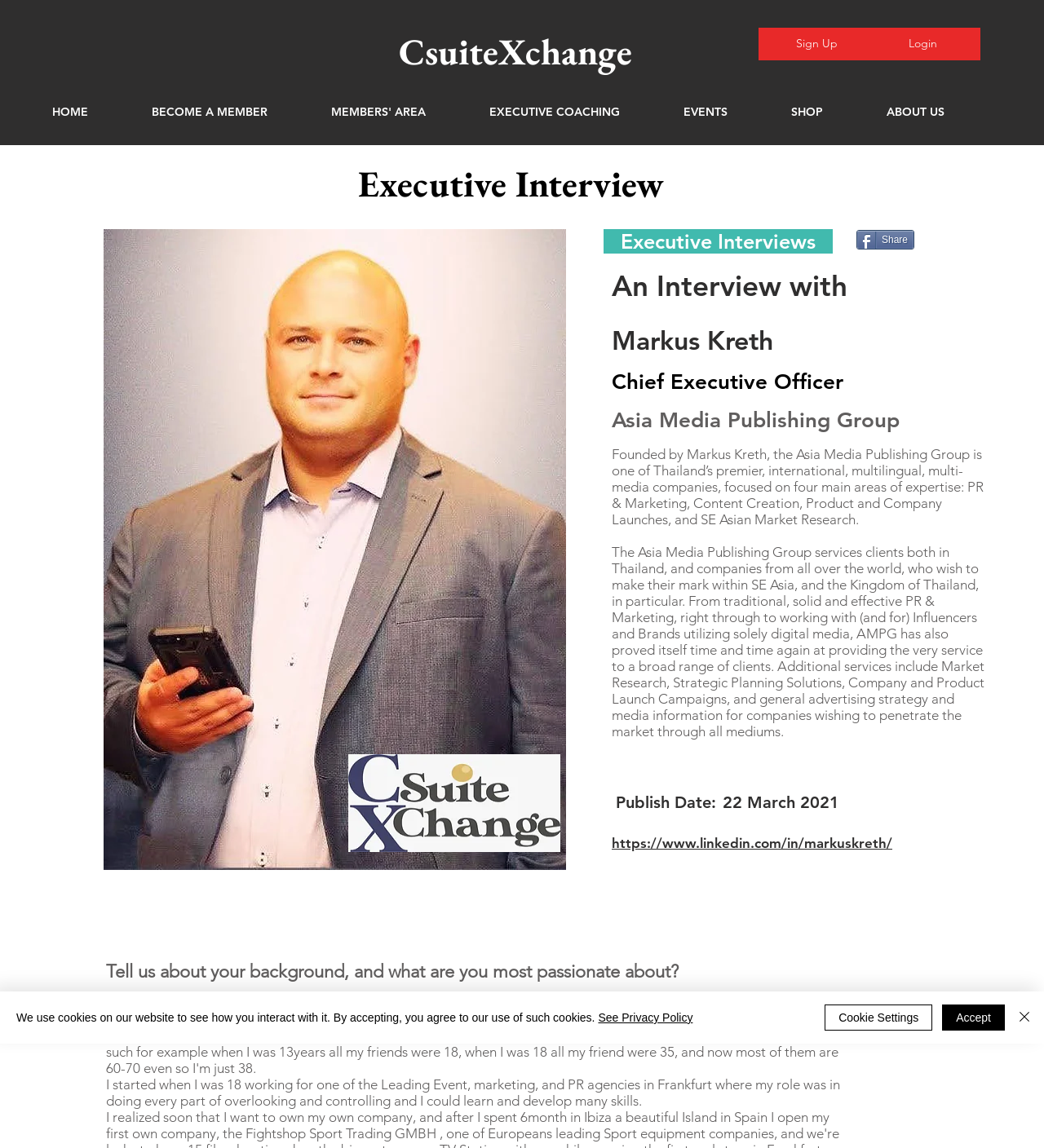Identify the bounding box coordinates for the element that needs to be clicked to fulfill this instruction: "Click the 'Sign Up' link". Provide the coordinates in the format of four float numbers between 0 and 1: [left, top, right, bottom].

[0.727, 0.024, 0.838, 0.053]